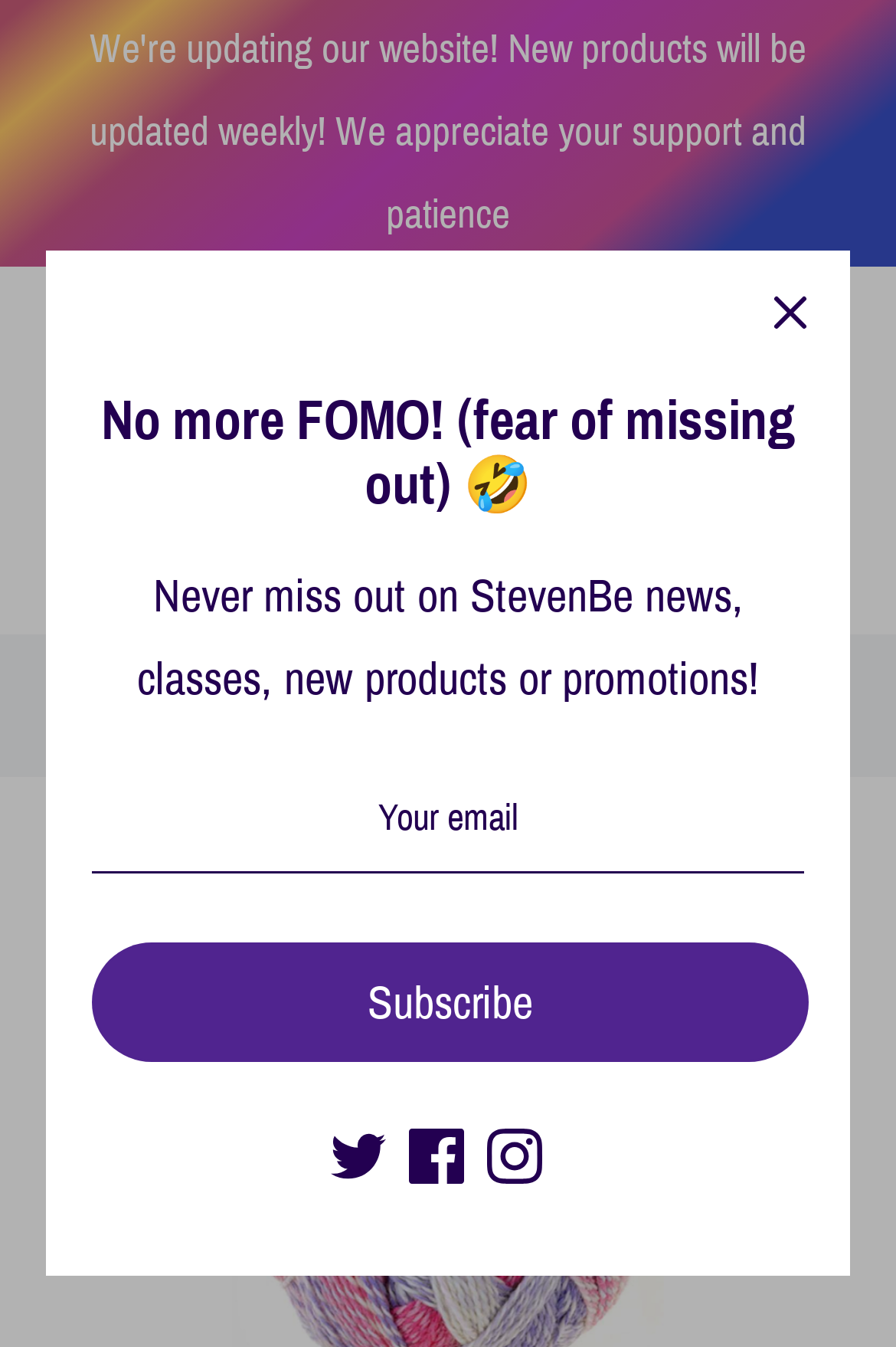Identify the bounding box coordinates for the UI element described as follows: "parent_node: 0 aria-label="Toggle menu"". Ensure the coordinates are four float numbers between 0 and 1, formatted as [left, top, right, bottom].

[0.031, 0.297, 0.133, 0.372]